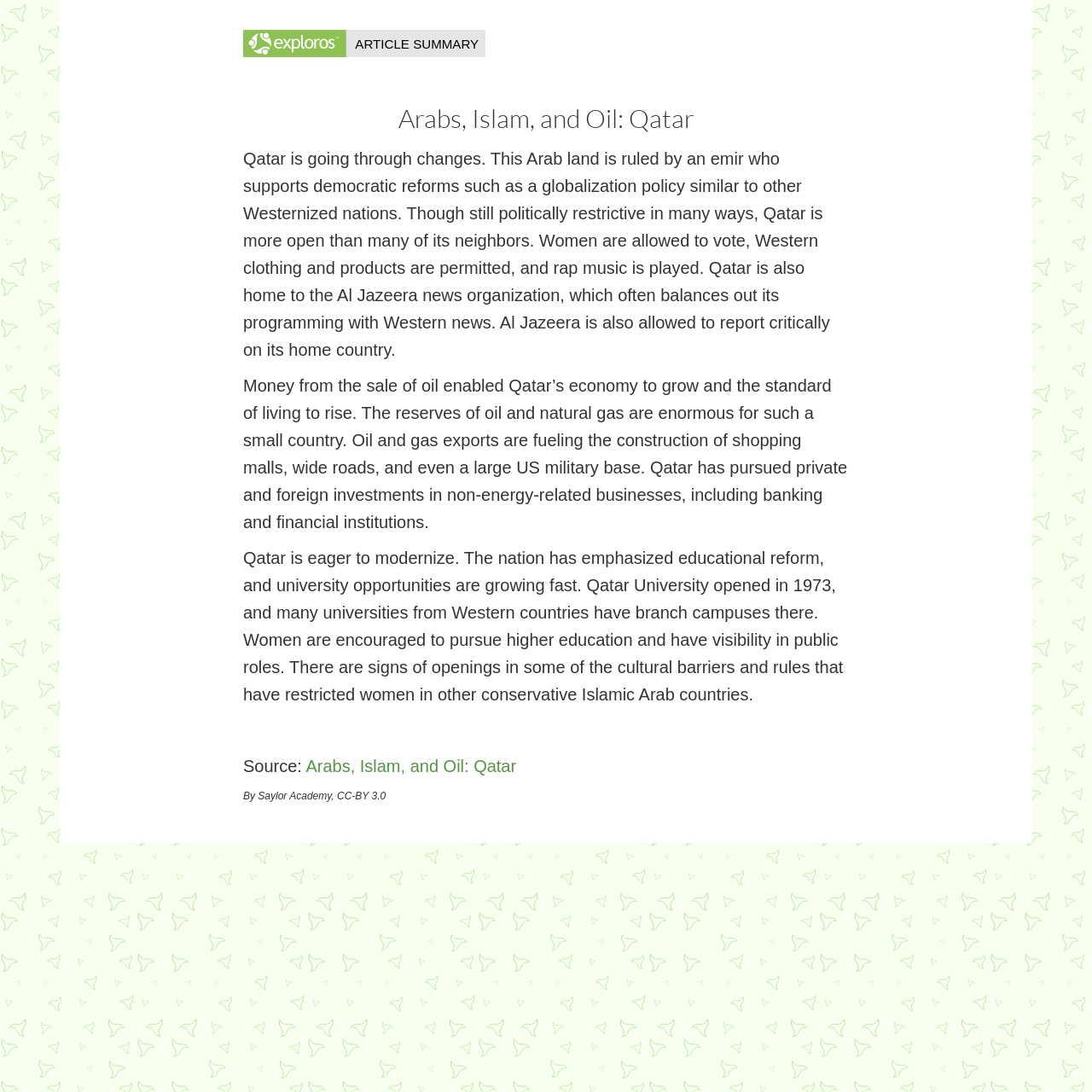Offer a thorough description of the webpage.

The webpage is about Qatar, focusing on its government, economy, and cultural aspects. At the top-left corner, there is an image of the Exploros logo. Below the logo, a heading with the title "Arabs, Islam, and Oil: Qatar" is prominently displayed.

The main content of the webpage is divided into three paragraphs. The first paragraph discusses Qatar's political landscape, mentioning its emir's support for democratic reforms and the country's relatively open nature compared to its neighbors. It also highlights the presence of Al Jazeera, a news organization that provides balanced reporting.

The second paragraph focuses on Qatar's economy, which has grown significantly due to its vast oil and natural gas reserves. The country has invested in various sectors, including banking and finance, and has constructed modern infrastructure such as shopping malls and roads.

The third paragraph emphasizes Qatar's efforts to modernize, particularly in the field of education. The country has introduced reforms and has seen a growth in university opportunities, with many Western universities having branch campuses in Qatar. Women are encouraged to pursue higher education and have greater visibility in public roles.

At the bottom of the page, there is a section with a "Source" label, followed by a link to the original article and a copyright notice indicating that the content is licensed under CC-BY 3.0 by Saylor Academy.